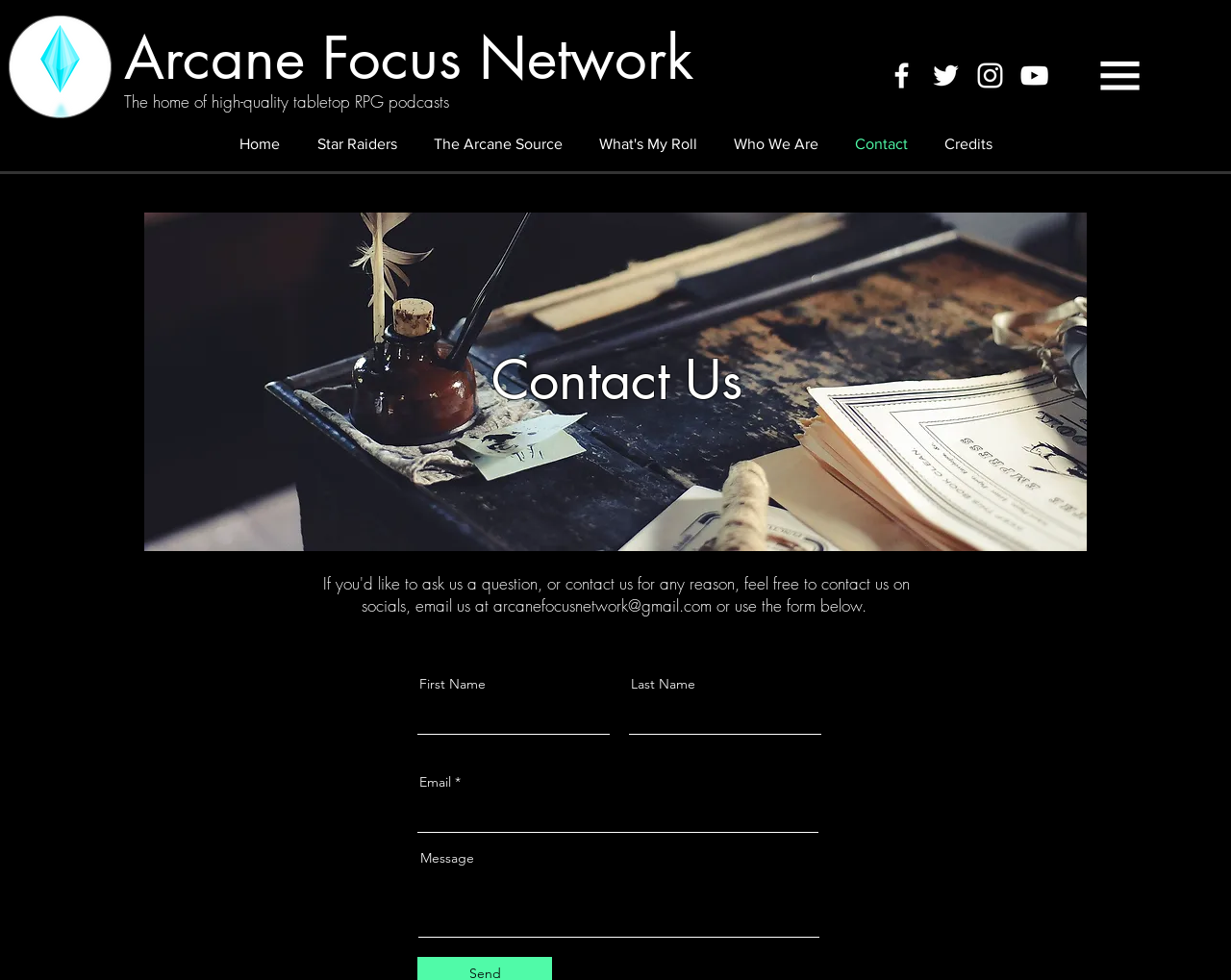What is the image at the top of the webpage?
Based on the image content, provide your answer in one word or a short phrase.

desk-g9a6c0de07_1920.jpg